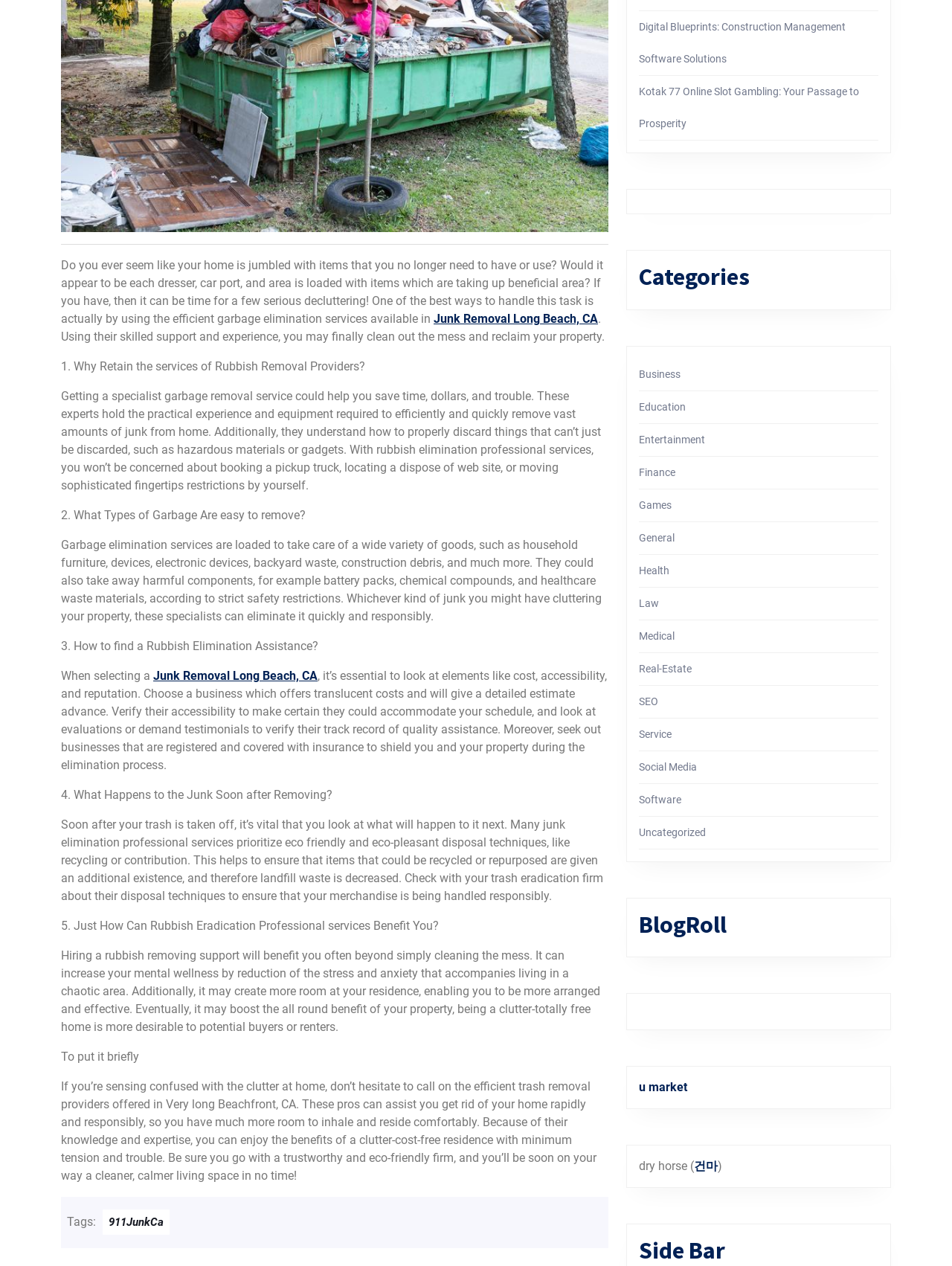Identify the bounding box for the described UI element: "Junk Removal Long Beach, CA".

[0.455, 0.246, 0.628, 0.258]